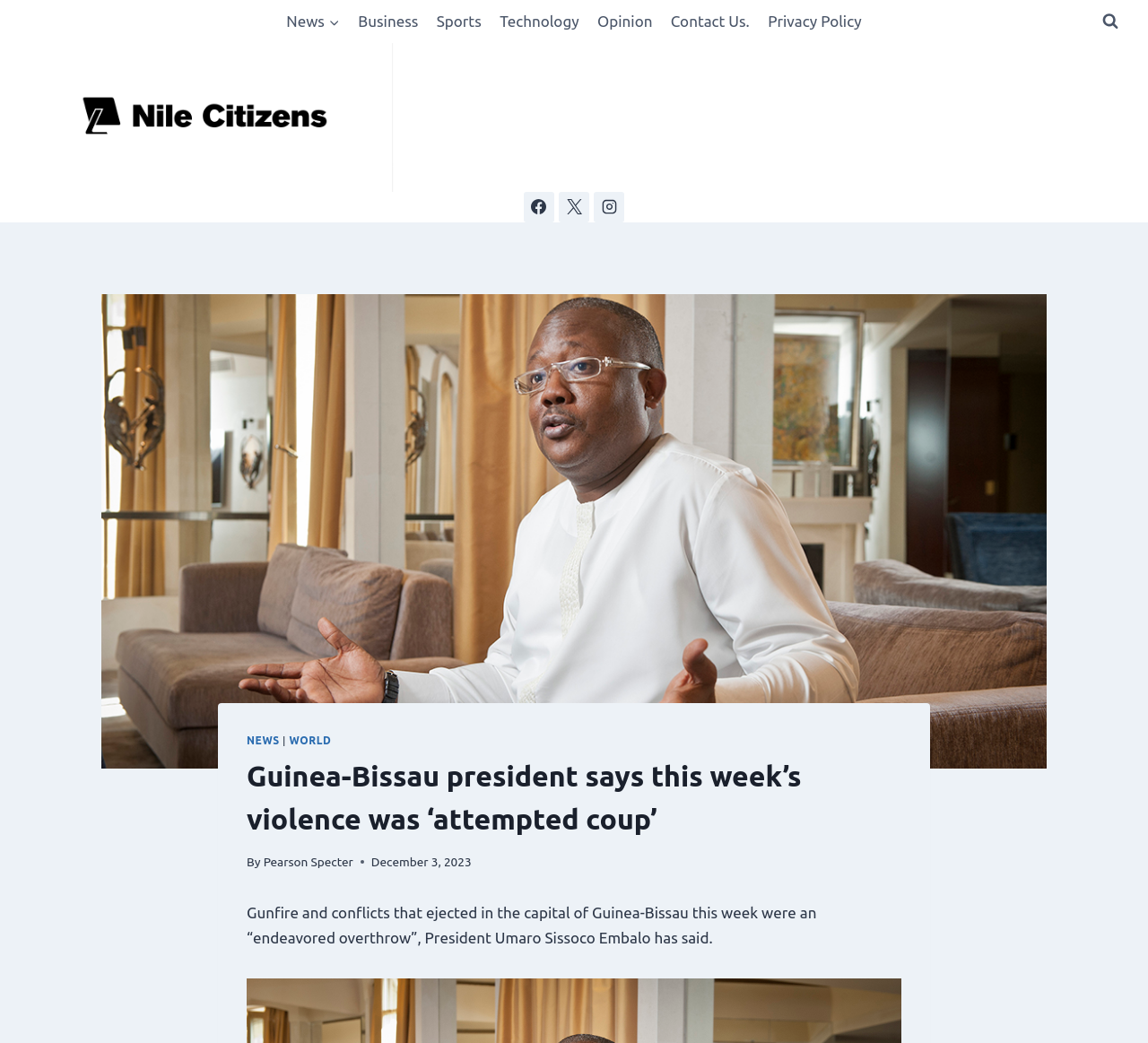Please answer the following query using a single word or phrase: 
What is the name of the president mentioned in the article?

Umaro Sissoco Embalo